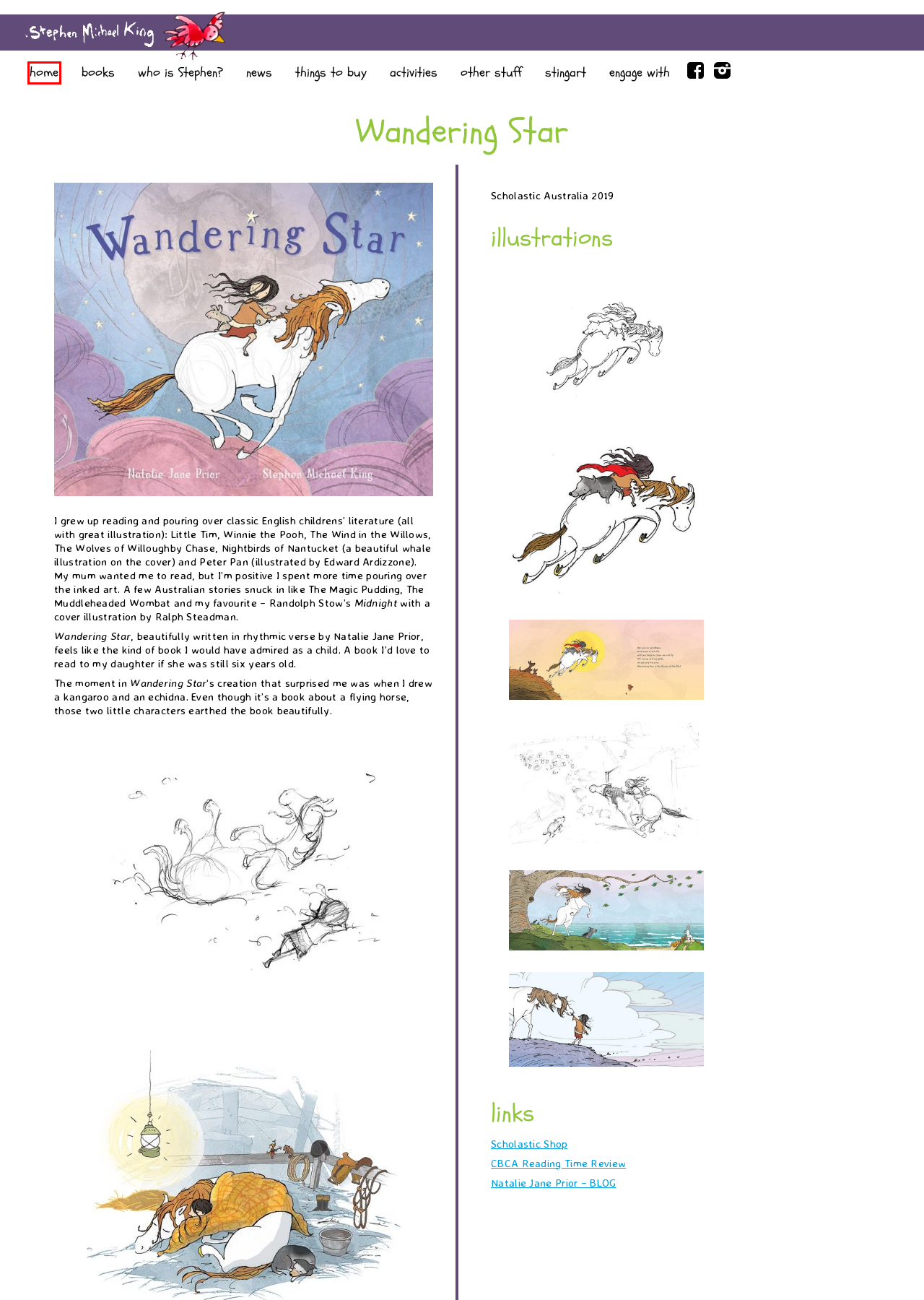Consider the screenshot of a webpage with a red bounding box and select the webpage description that best describes the new page that appears after clicking the element inside the red box. Here are the candidates:
A. Stingart - Stephen Michael King
B. Books - Stephen Michael King
C. Things to buy - Stephen Michael King
D. Wandering Star - Reading Time
E. Stephen Michael King - Childrens Book Author / Illustrator
F. Other stuff - Stephen Michael King
G. Who is Stephen? - Stephen Michael King
H. The Store Search Stephen MichaelKing - The Store

E